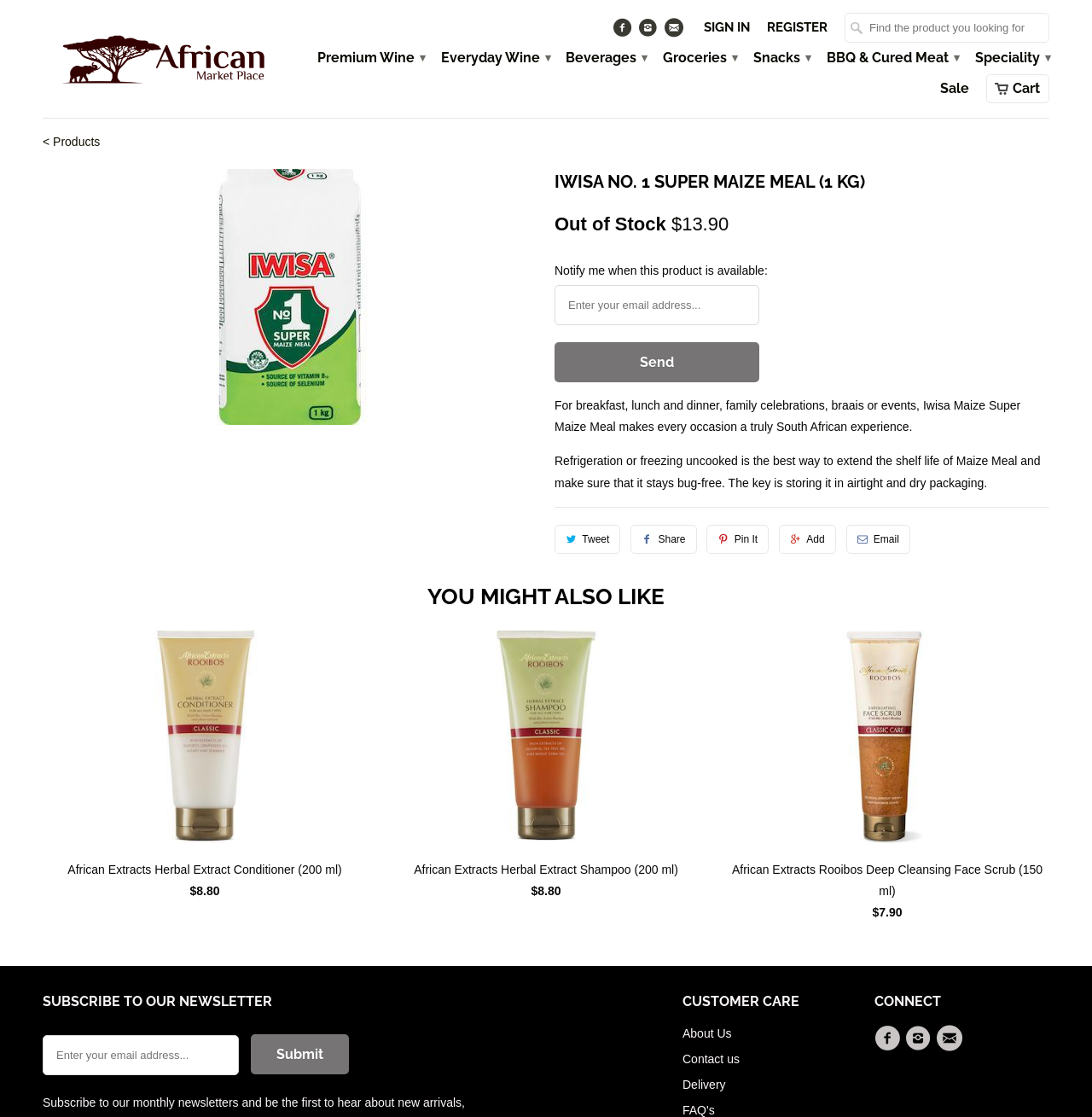Observe the image and answer the following question in detail: What is the name of the website?

I found the name of the website by looking at the top-left corner of the webpage, where it says 'African Market Place'.